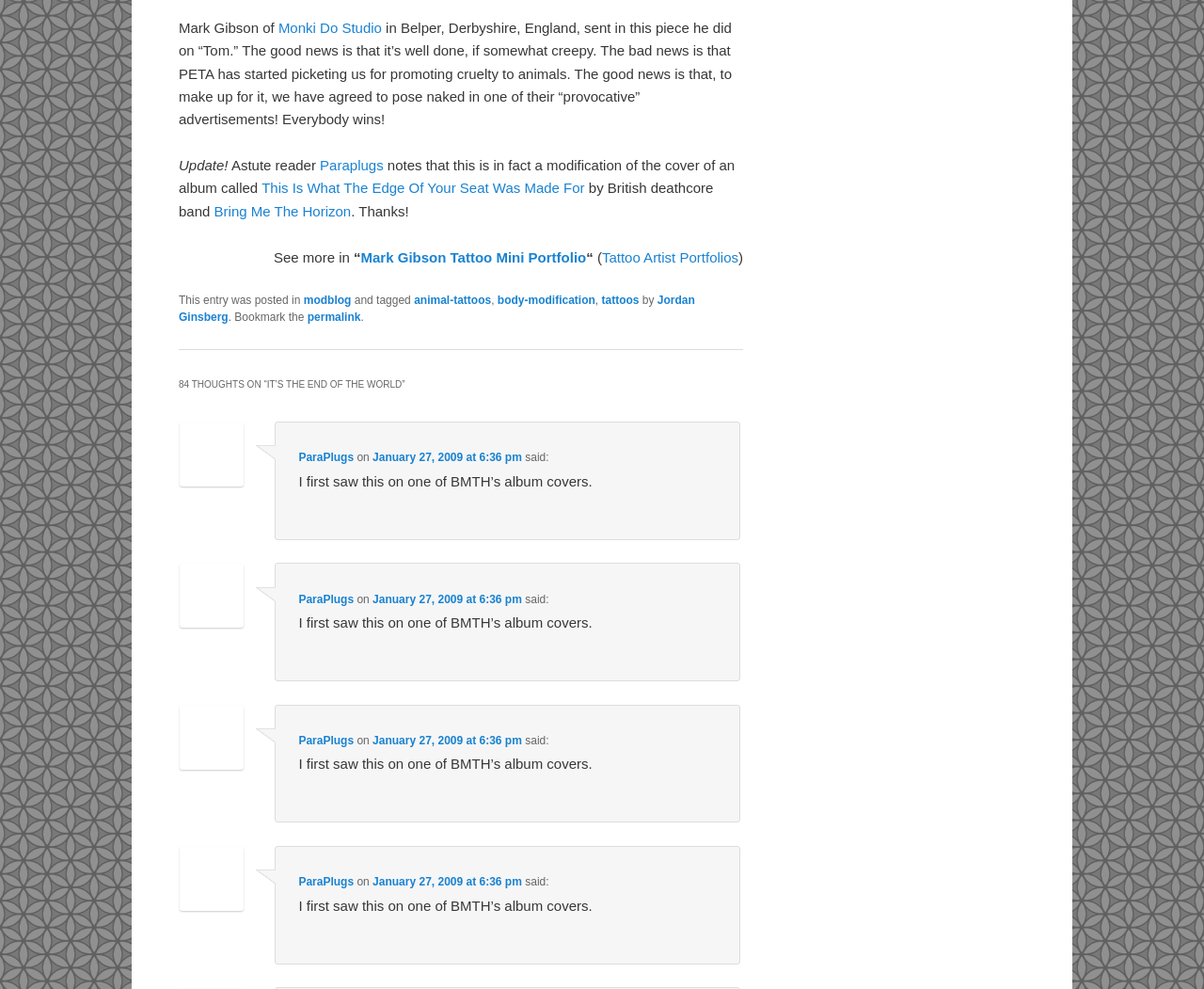Locate the bounding box coordinates of the element that needs to be clicked to carry out the instruction: "Check the post by Jordan Ginsberg". The coordinates should be given as four float numbers ranging from 0 to 1, i.e., [left, top, right, bottom].

[0.148, 0.297, 0.577, 0.328]